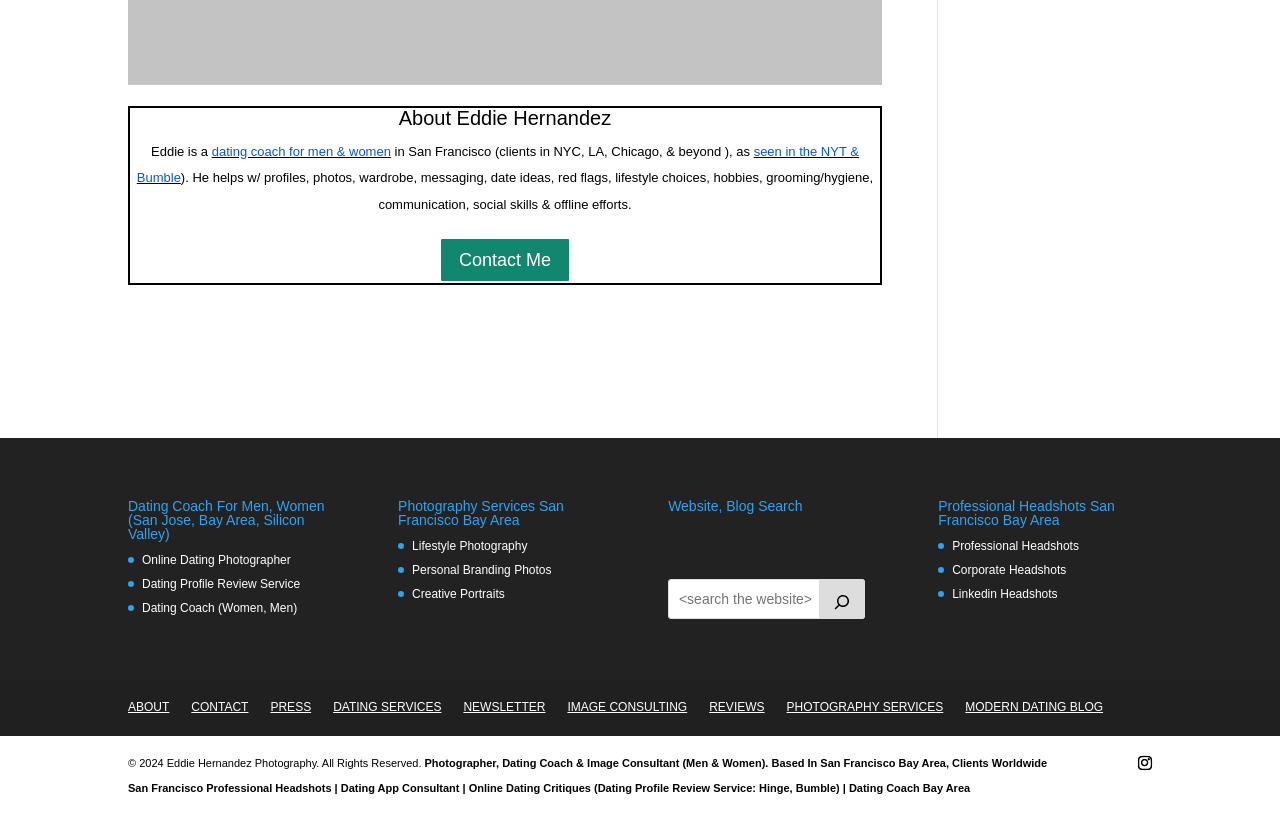Determine the bounding box coordinates of the clickable area required to perform the following instruction: "Read the 'About Eddie Hernandez' section". The coordinates should be represented as four float numbers between 0 and 1: [left, top, right, bottom].

[0.102, 0.132, 0.687, 0.168]